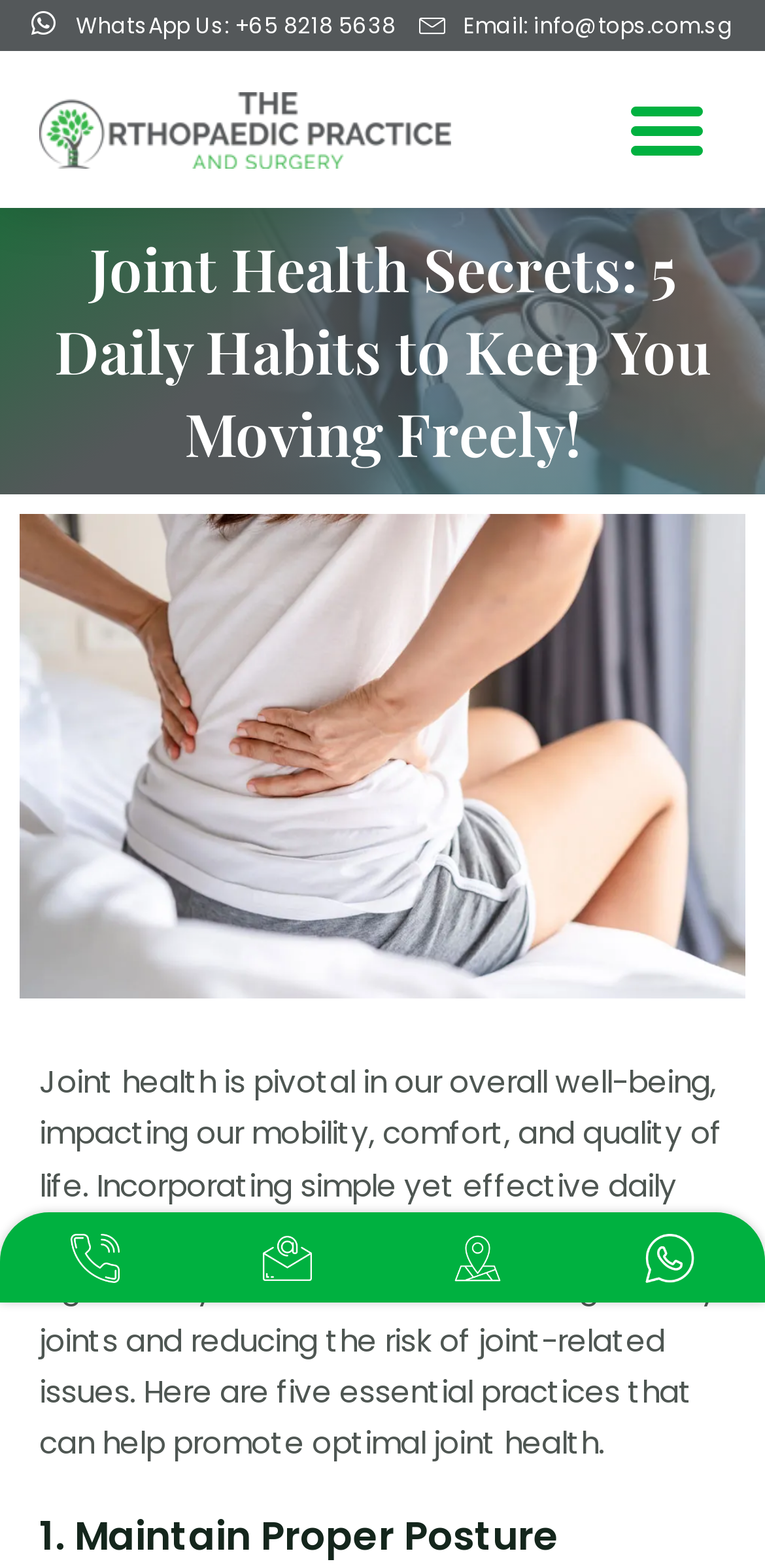How many daily habits are recommended for joint health?
Give a thorough and detailed response to the question.

I found the heading element with the text 'Joint Health Secrets: 5 Daily Habits to Keep You Moving Freely!' which indicates that there are 5 daily habits recommended for joint health.